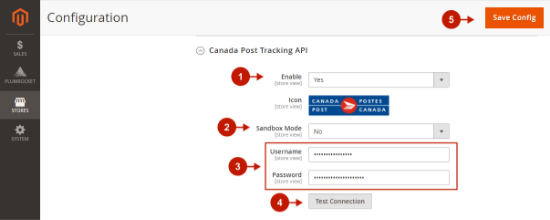Provide a short, one-word or phrase answer to the question below:
What type of environment is the Canada Post Tracking API currently set to?

Live environment